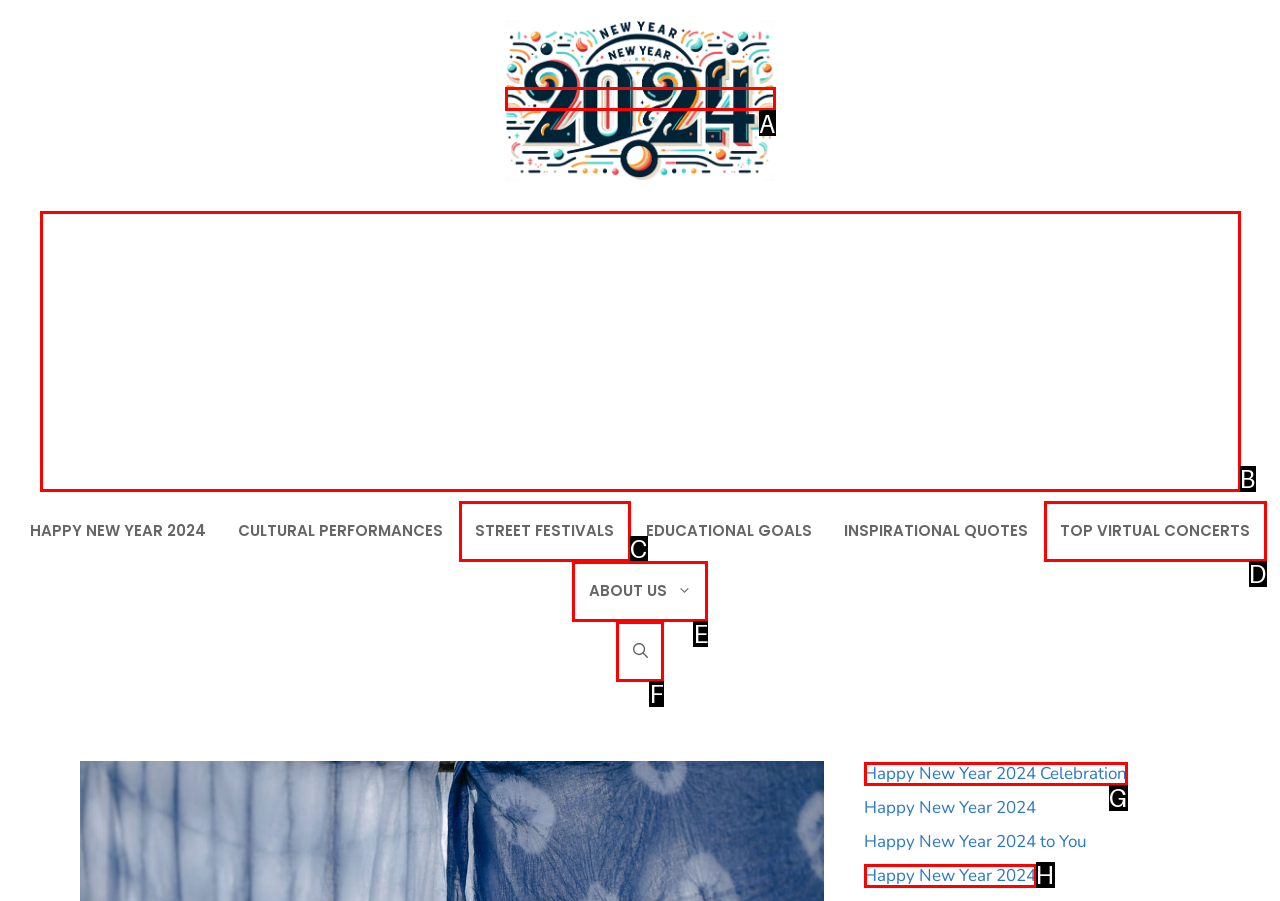Find the option that aligns with: Happy New Year 2024 Celebration
Provide the letter of the corresponding option.

G